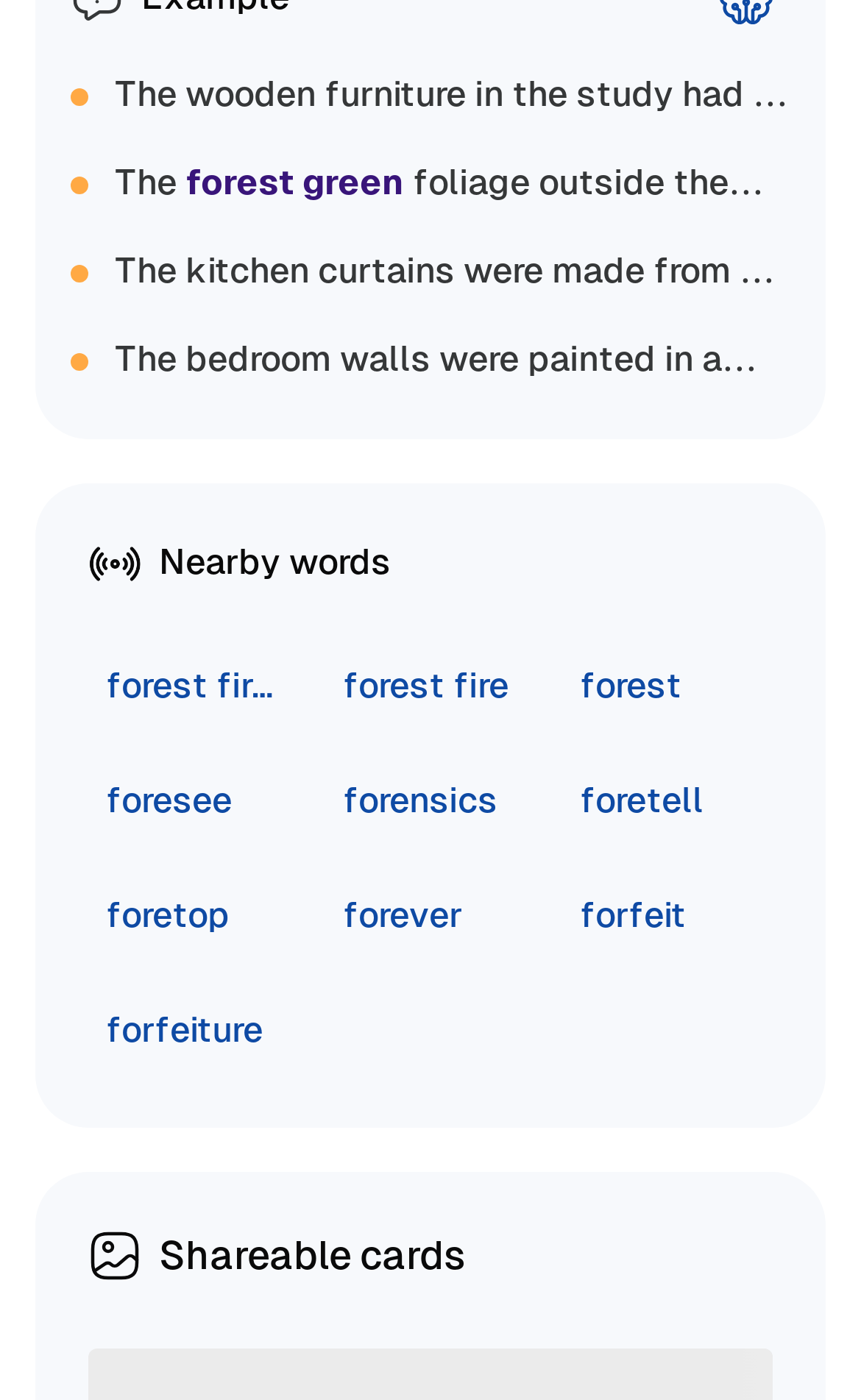Based on the visual content of the image, answer the question thoroughly: What type of fabric are the kitchen curtains made of?

The text on the webpage states 'the kitchen curtains were made from a rich forest green fabric', suggesting that the fabric used to make the kitchen curtains is a high-quality, forest green material.